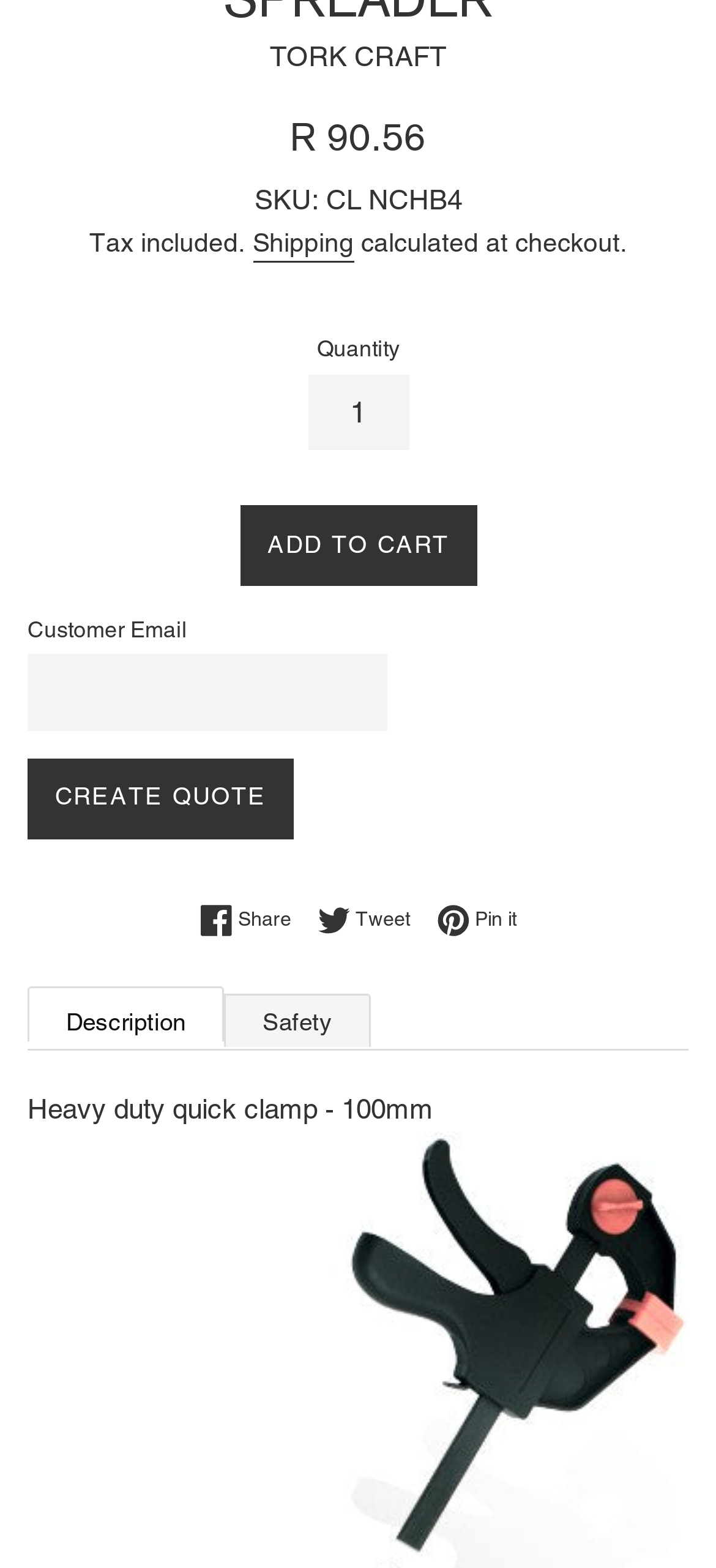What is the minimum quantity that can be added to cart?
Carefully examine the image and provide a detailed answer to the question.

The minimum quantity that can be added to cart is 1, which is the minimum value of the quantity spin button.